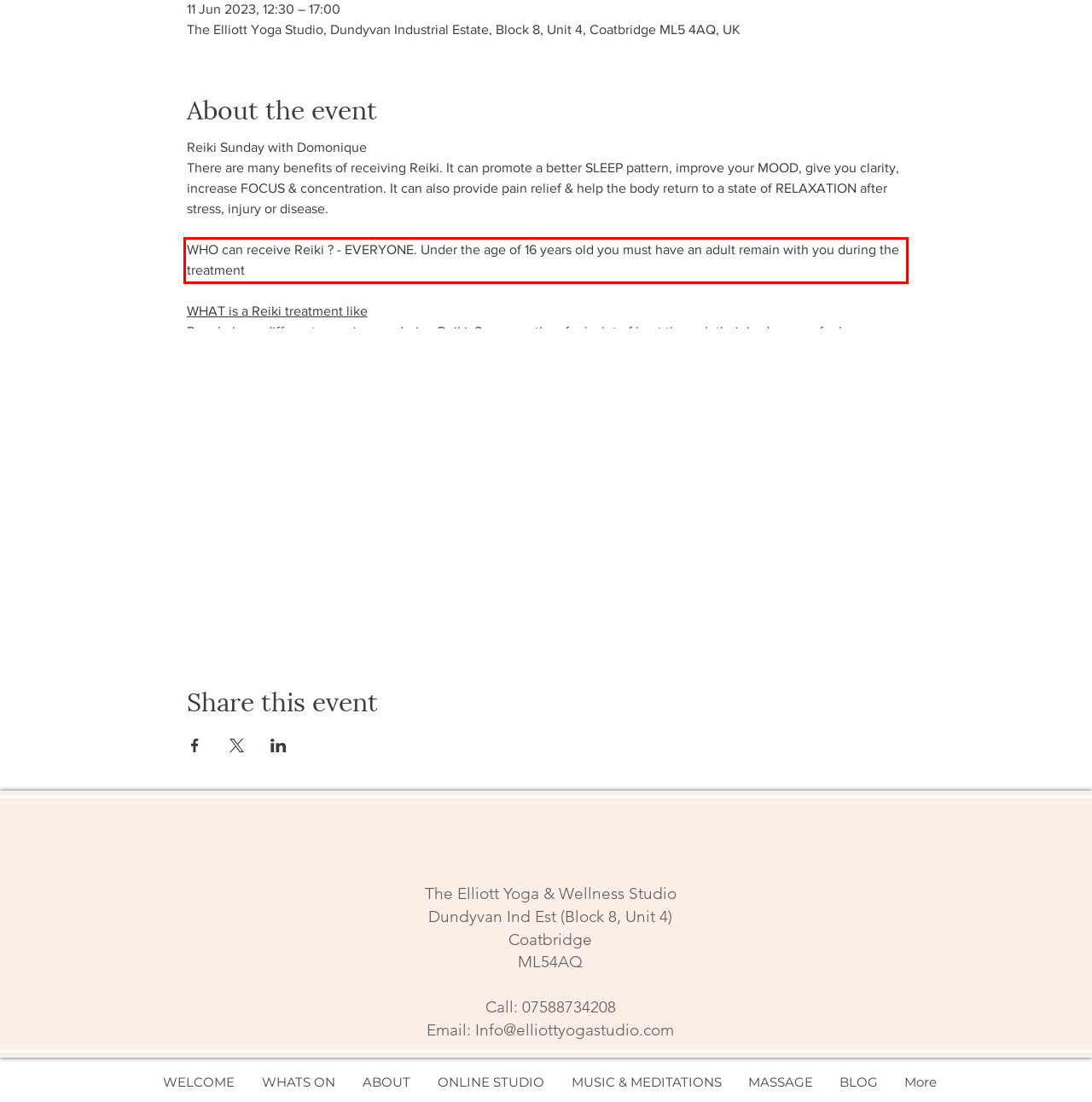Please use OCR to extract the text content from the red bounding box in the provided webpage screenshot.

WHO can receive Reiki ? - EVERYONE. Under the age of 16 years old you must have an adult remain with you during the treatment